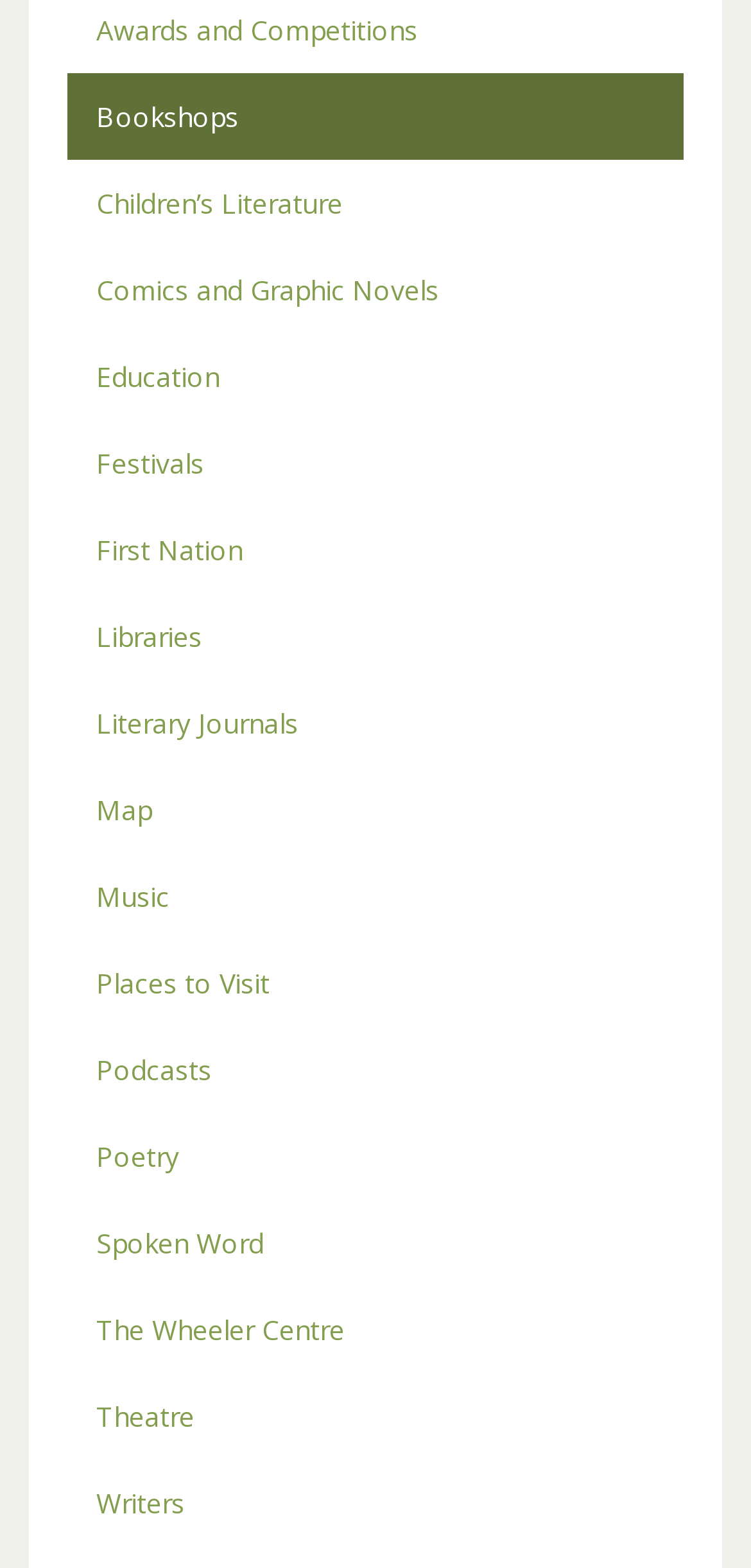Identify the bounding box coordinates of the clickable section necessary to follow the following instruction: "Discover Writers". The coordinates should be presented as four float numbers from 0 to 1, i.e., [left, top, right, bottom].

[0.09, 0.931, 0.91, 0.986]